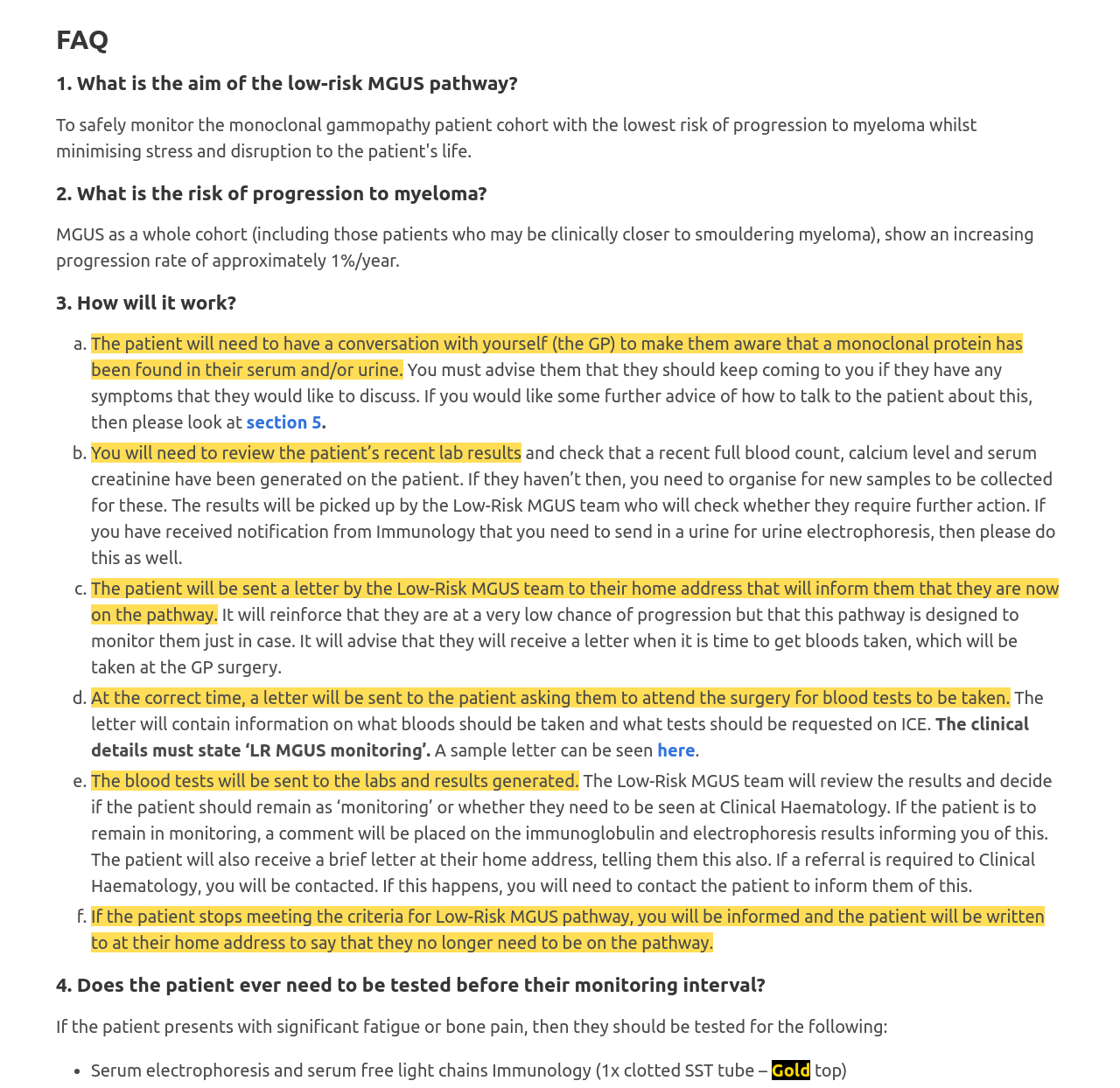Please locate the UI element described by "here" and provide its bounding box coordinates.

[0.587, 0.68, 0.621, 0.699]